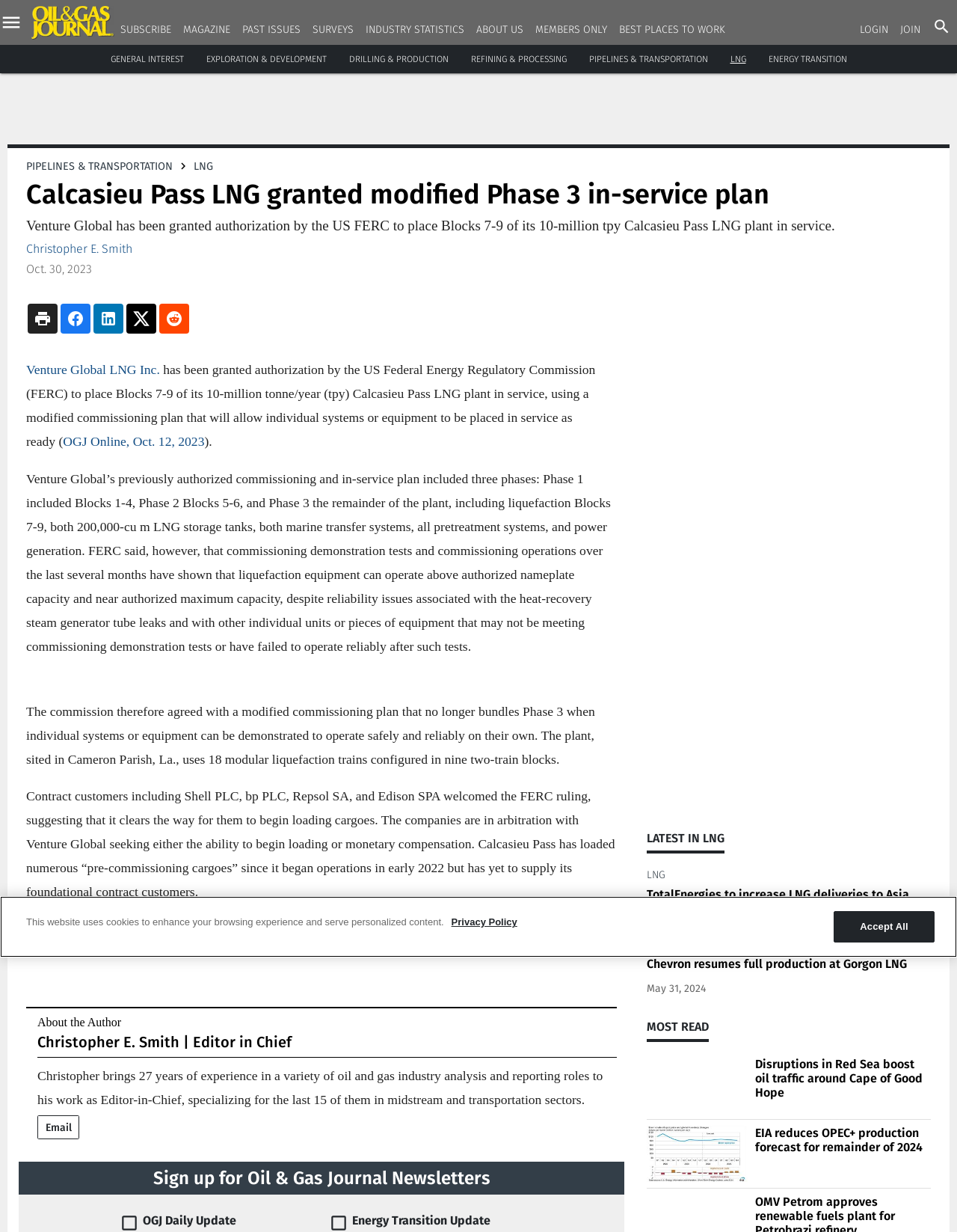Please study the image and answer the question comprehensively:
How many years of experience does Christopher E. Smith have in the oil and gas industry?

The article states that Christopher E. Smith brings 27 years of experience in a variety of oil and gas industry analysis and reporting roles to his work as Editor-in-Chief.